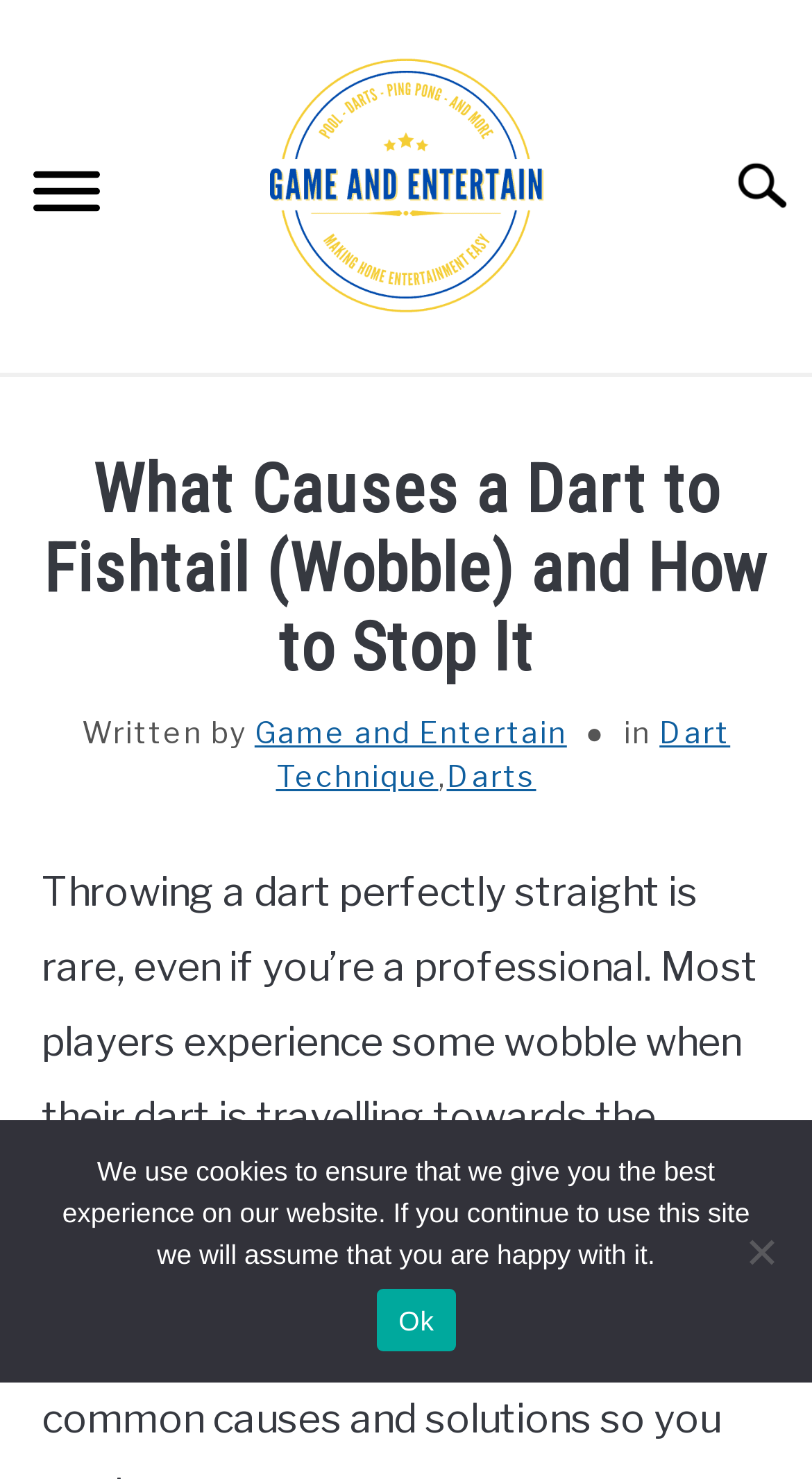Can you find and provide the main heading text of this webpage?

What Causes a Dart to Fishtail (Wobble) and How to Stop It